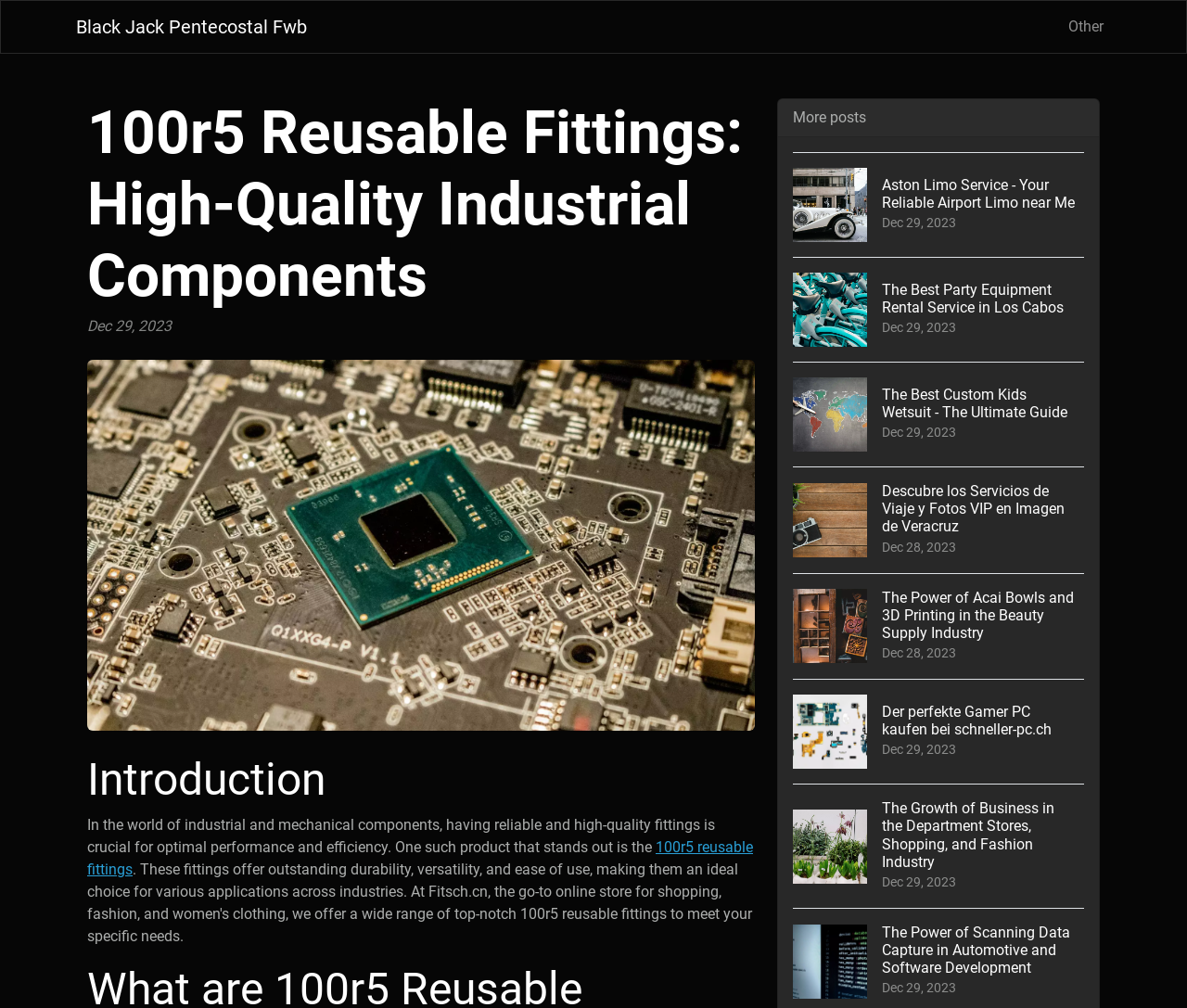Please mark the bounding box coordinates of the area that should be clicked to carry out the instruction: "View the image of industrial components".

[0.073, 0.357, 0.636, 0.725]